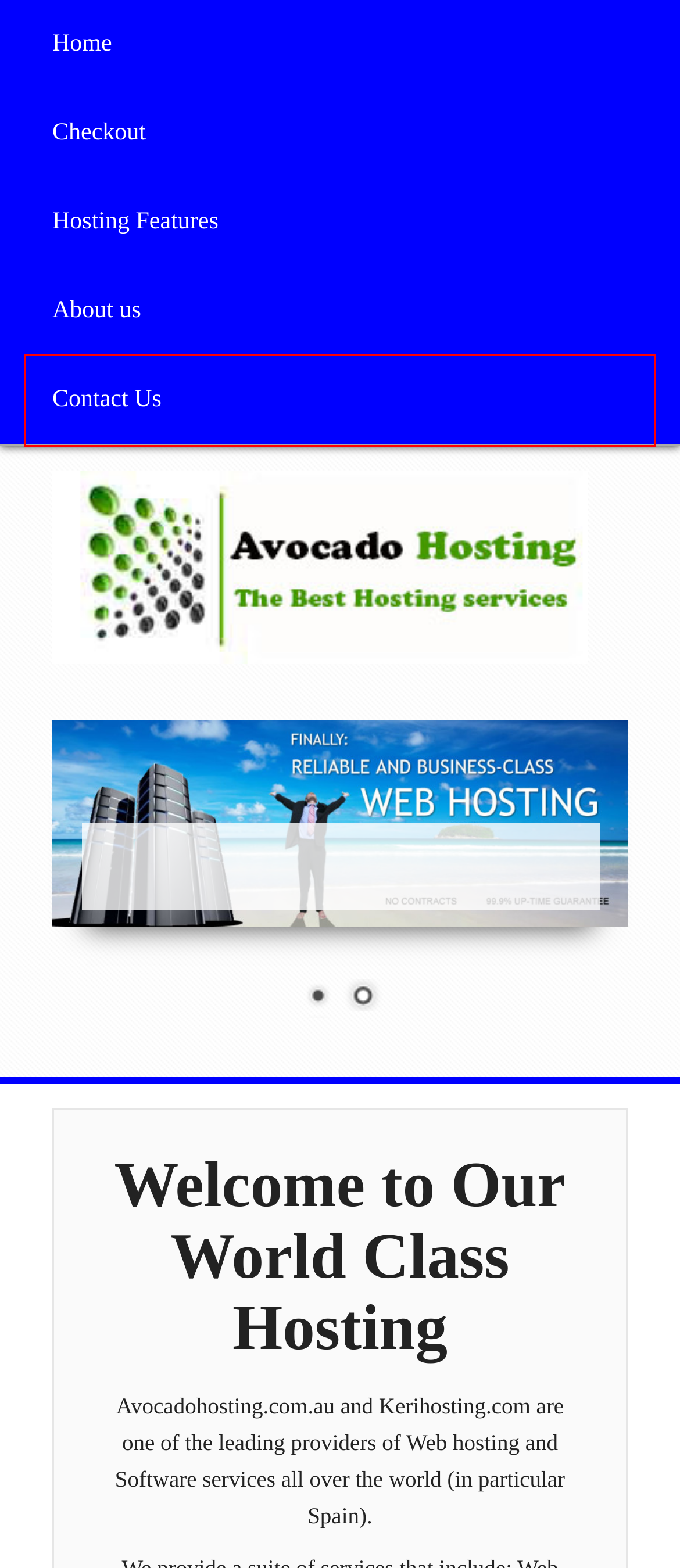You have a screenshot of a webpage with a red bounding box around an element. Select the webpage description that best matches the new webpage after clicking the element within the red bounding box. Here are the descriptions:
A. About us : Avocadohosting.com.au
B. Contact Us : Avocadohosting.com.au
C. Hello world! : Avocadohosting.com.au
D. Hosting Features : Avocadohosting.com.au
E. 2easyradio.com…..Broadcasting : Avocadohosting.com.au
F. Cart : Avocadohosting.com.au
G. Easy Broadcasting : Avocadohosting.com.au
H. Sample Page : Avocadohosting.com.au

B